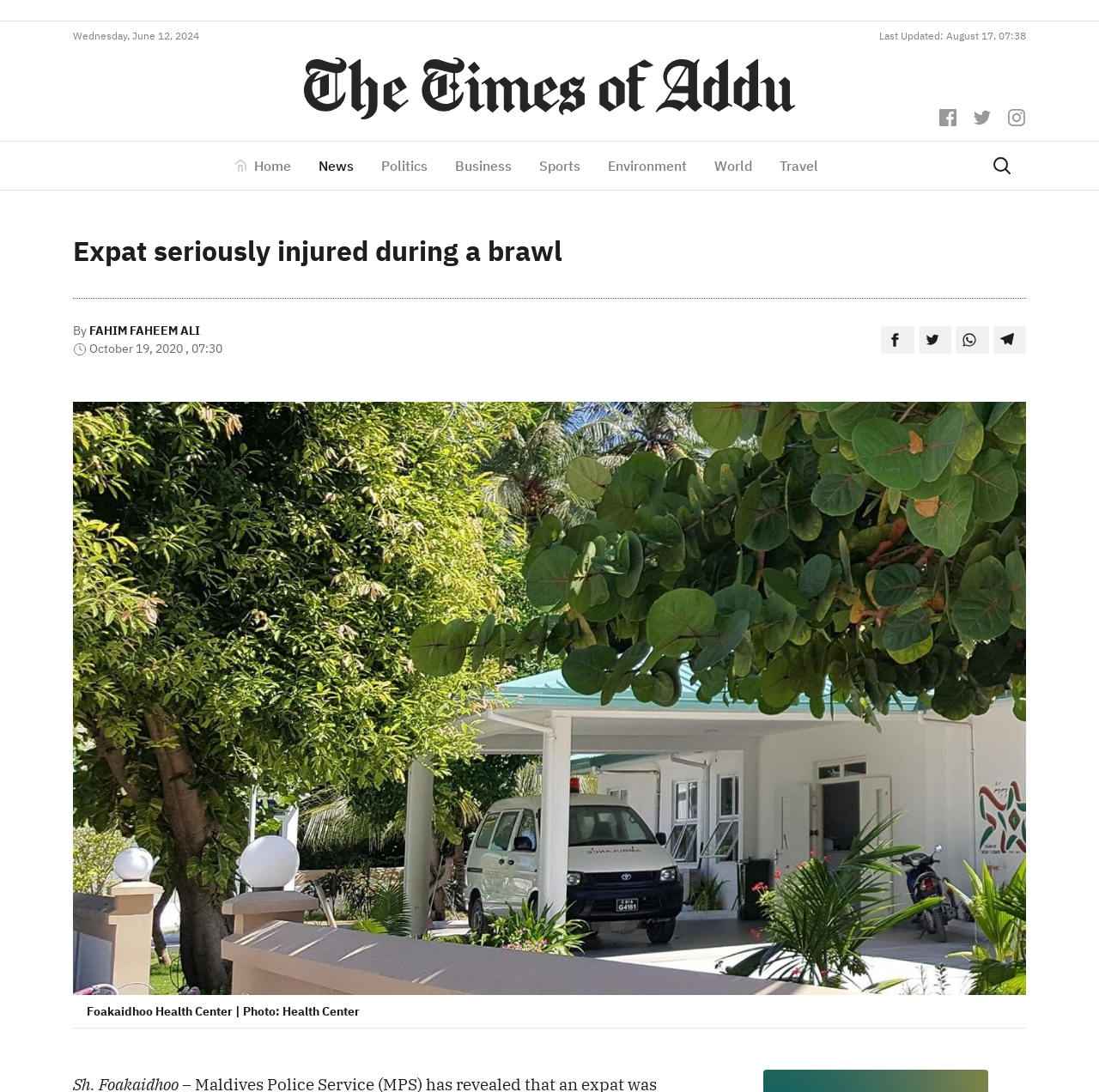Produce a meticulous description of the webpage.

This webpage appears to be a news article from "The Times of Addu" with a title "Expat seriously injured during a brawl". At the top, there is a date "Wednesday, June 12, 2024" and a "Last Updated" timestamp "August 17, 07:38". Below this, there is a horizontal navigation bar with links to various sections such as "Home", "News", "Politics", "Business", and others.

To the top-right, there are social media icons for Facebook, Twitter, and Instagram. On the same line, there is a small image and a link. Below this, the main article begins with a heading "Expat seriously injured during a brawl" and a byline "By FAHIM FAHEEM ALI". The article has a timestamp "October 19, 2020, 07:30" and several links to related articles or tags.

The main content of the article is accompanied by a large figure, which is an image with a caption "Foakaidhoo Health Center | Photo: Health Center". The image takes up most of the page's vertical space.